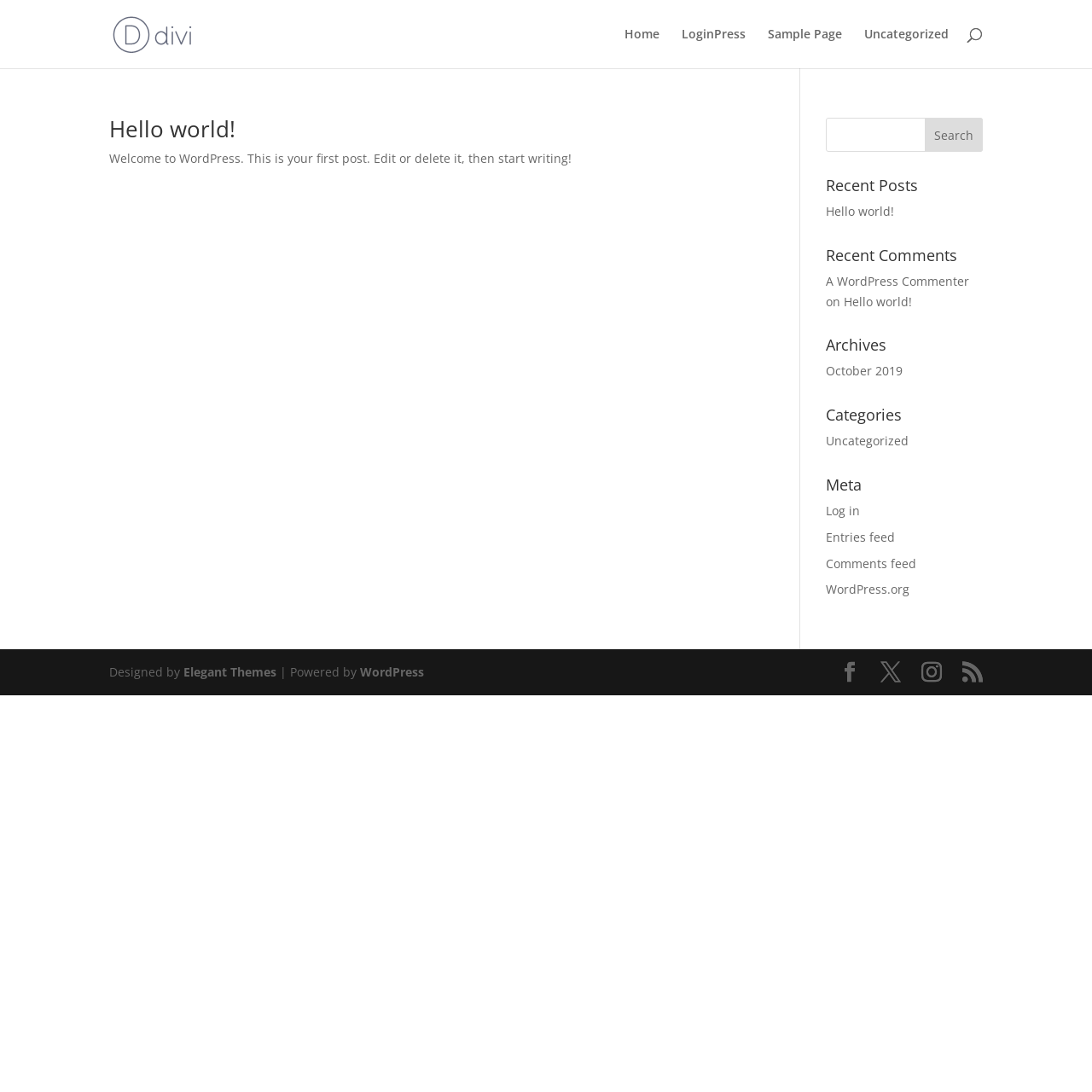What is the title of the first post?
Using the visual information, respond with a single word or phrase.

Hello world!